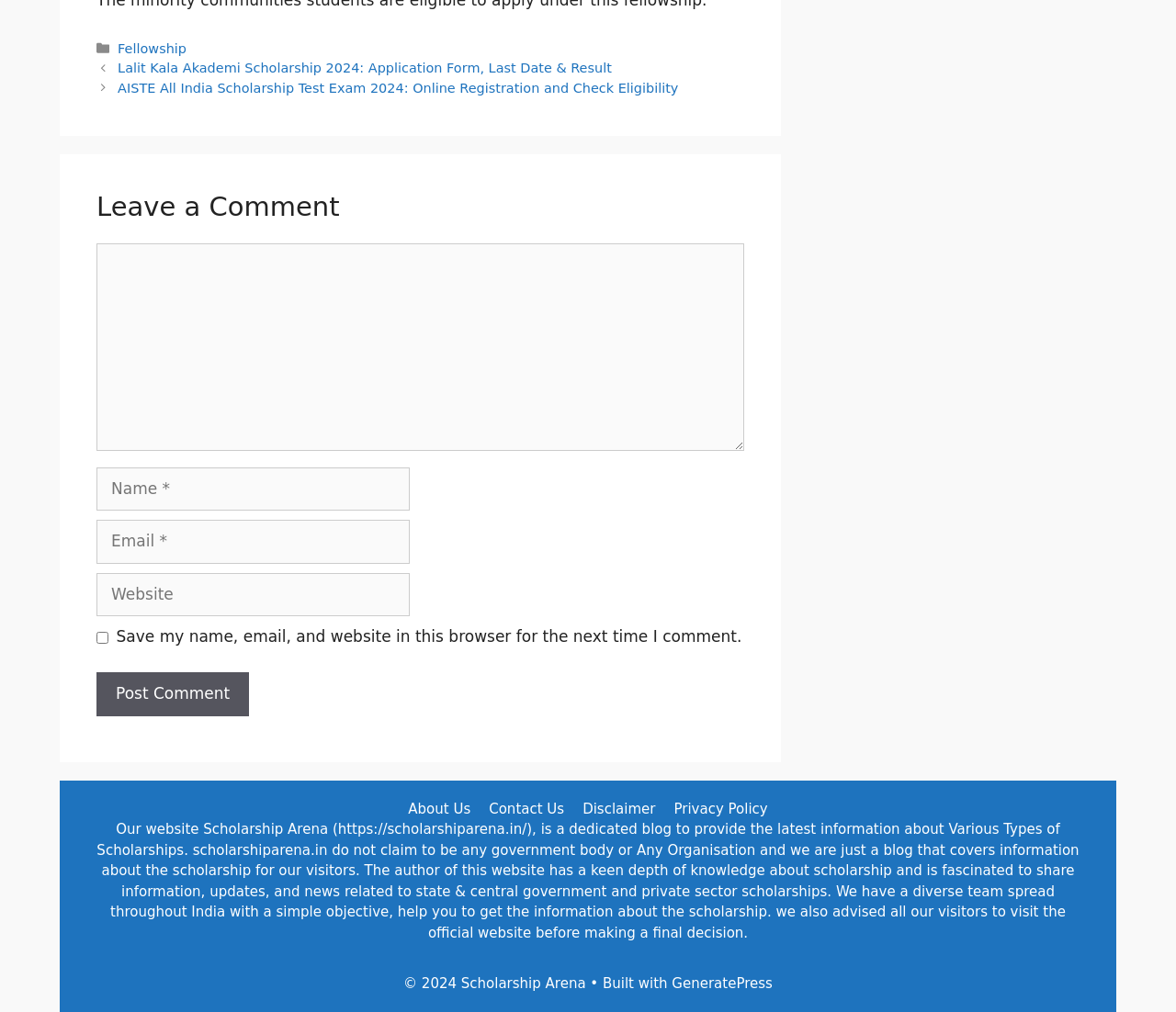Using the provided description: "name="submit" value="Post Comment"", find the bounding box coordinates of the corresponding UI element. The output should be four float numbers between 0 and 1, in the format [left, top, right, bottom].

[0.082, 0.665, 0.212, 0.708]